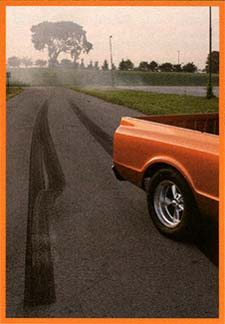Give a one-word or short-phrase answer to the following question: 
What is the surface on which the truck is driving?

Asphalt road